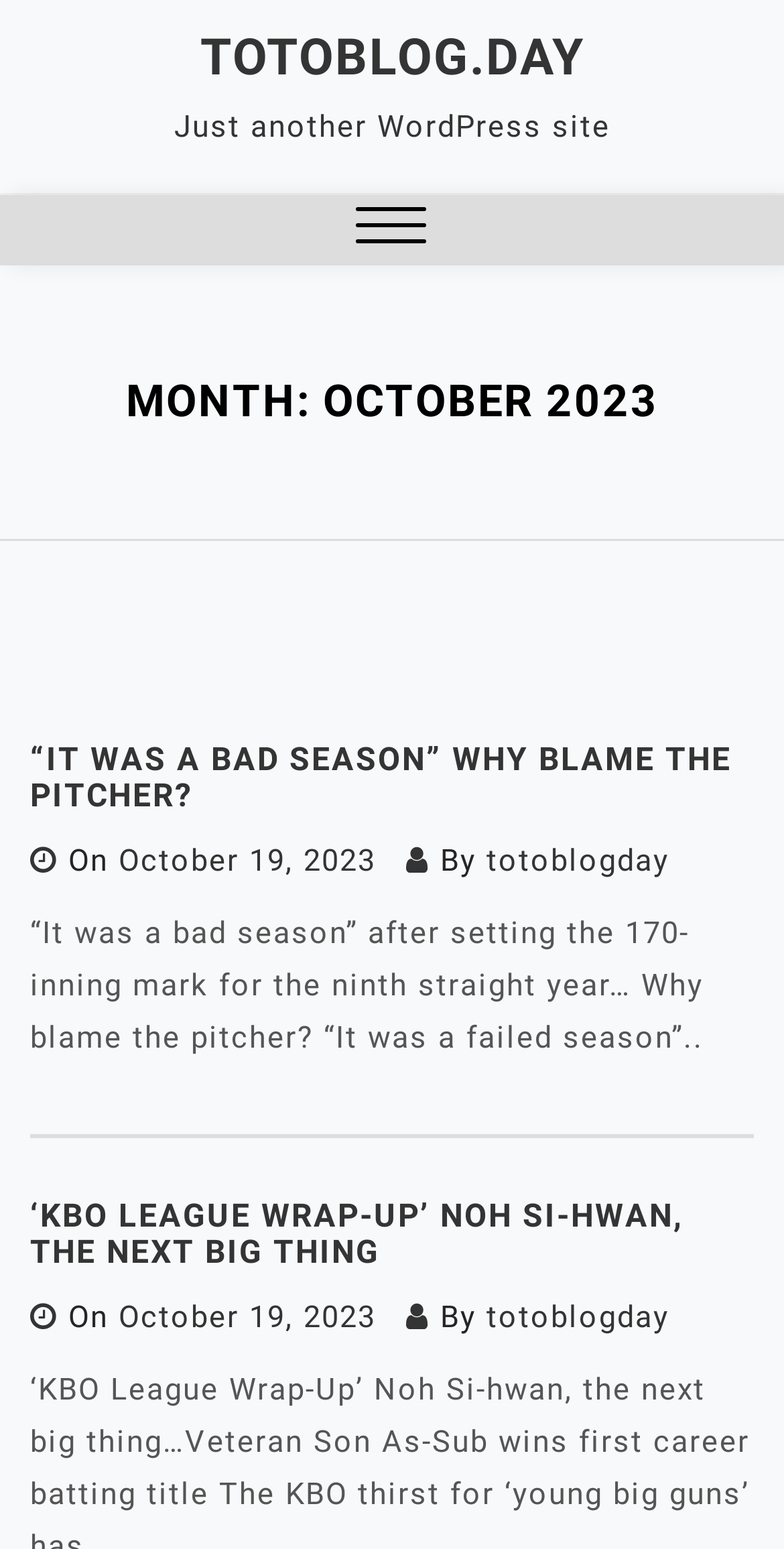Analyze the image and give a detailed response to the question:
What is the category of the webpage?

Based on the structure and content of the webpage, it appears to be a blog, with multiple articles and a menu button at the top. The text 'Just another WordPress site' also suggests that it is a blog.